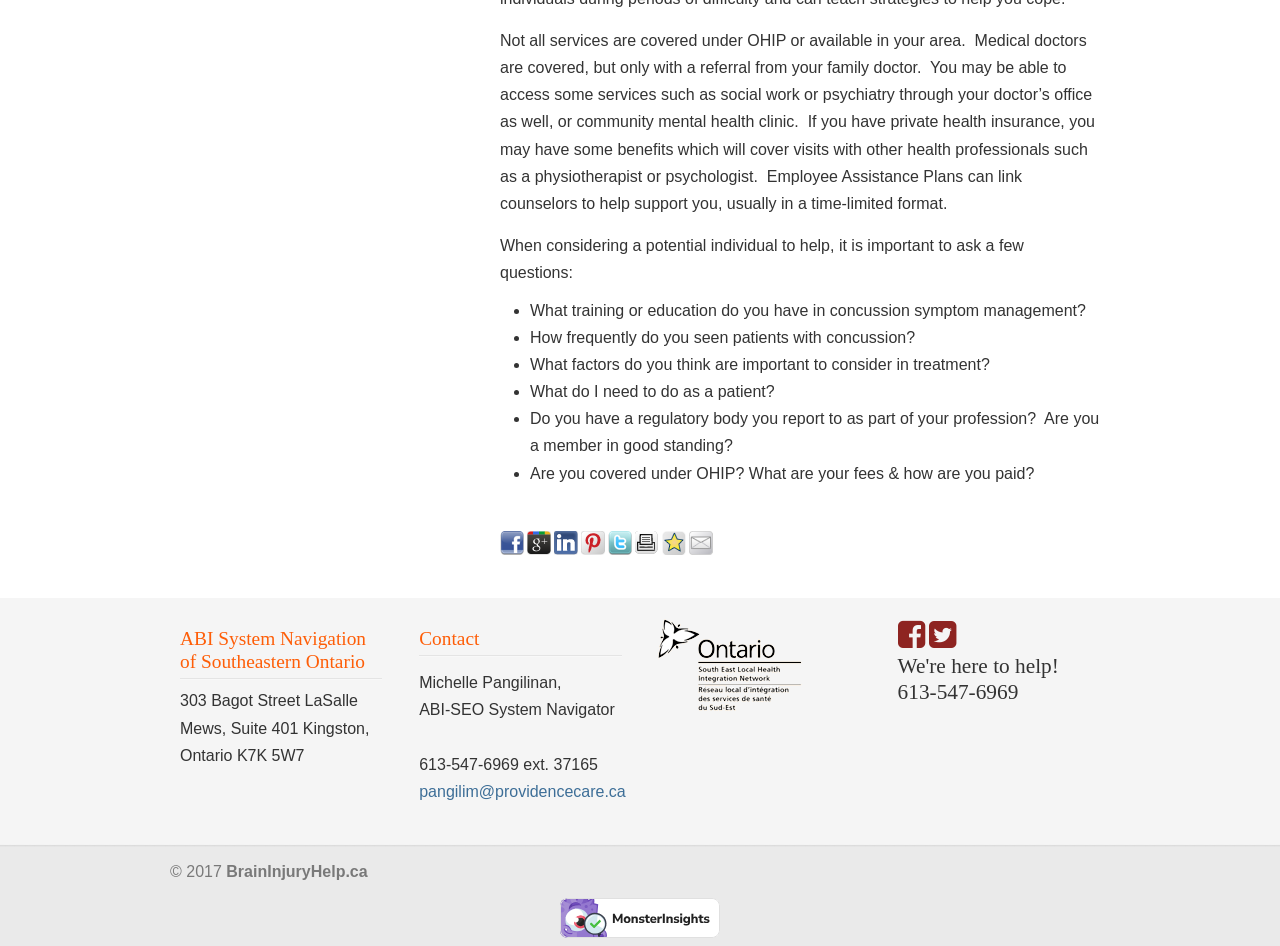Please identify the bounding box coordinates of the element's region that I should click in order to complete the following instruction: "Email ABI-SEO System Navigator". The bounding box coordinates consist of four float numbers between 0 and 1, i.e., [left, top, right, bottom].

[0.327, 0.828, 0.489, 0.846]